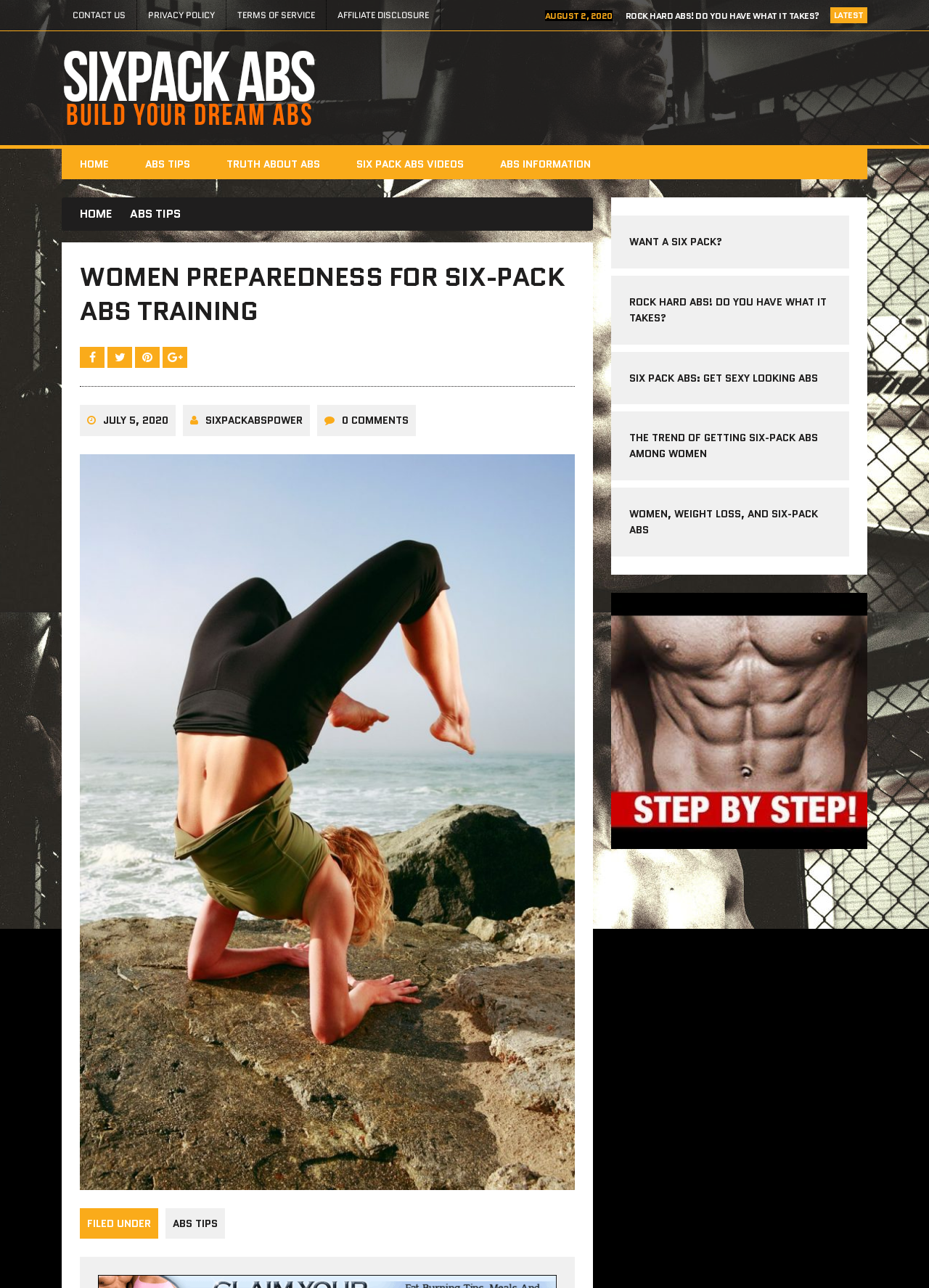Please provide a one-word or phrase answer to the question: 
What is the purpose of the links at the top of the page?

Navigation